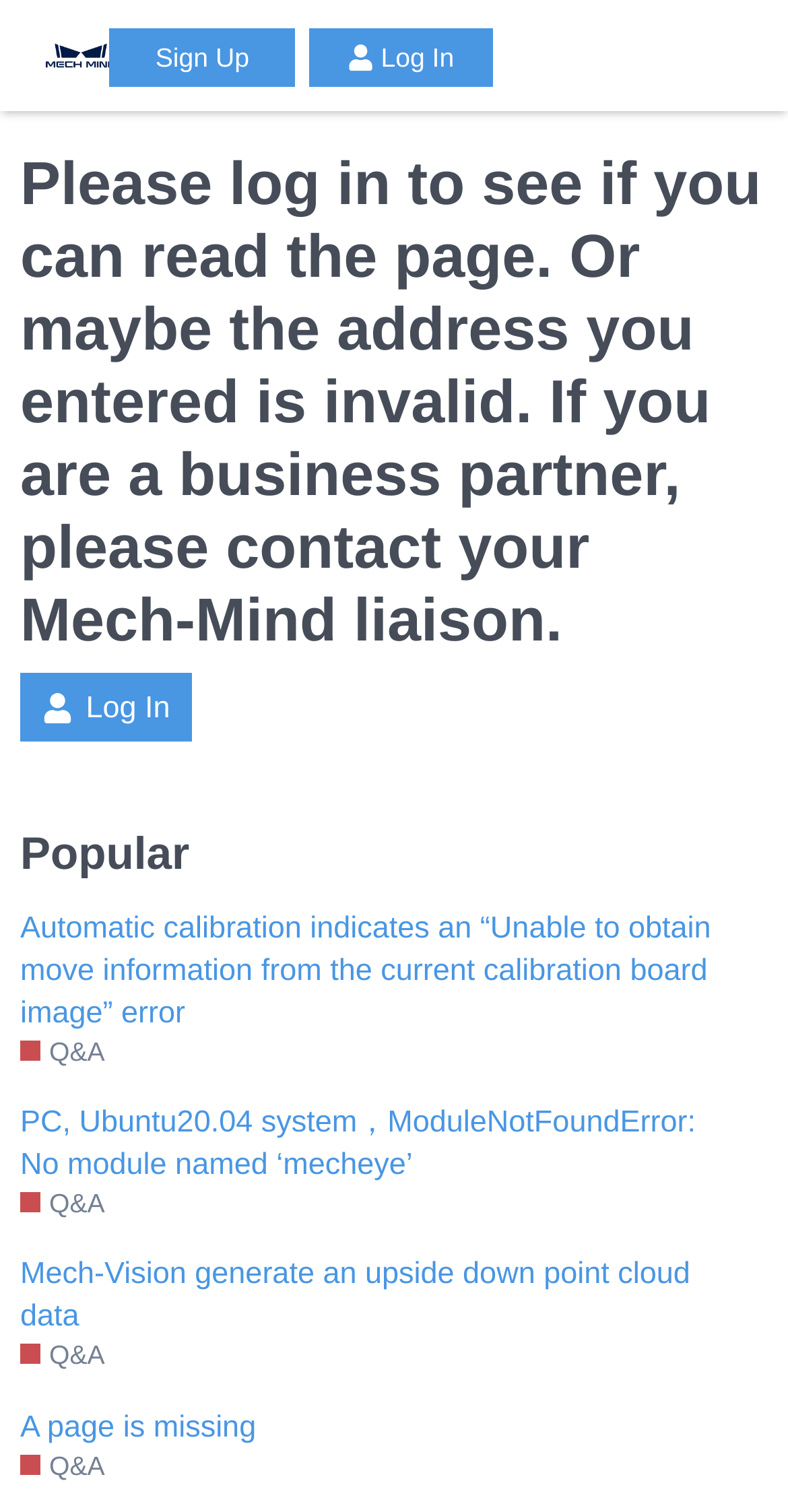Please identify the bounding box coordinates of the element I should click to complete this instruction: 'Click the Mech-Mind Online Community logo'. The coordinates should be given as four float numbers between 0 and 1, like this: [left, top, right, bottom].

[0.026, 0.013, 0.186, 0.061]